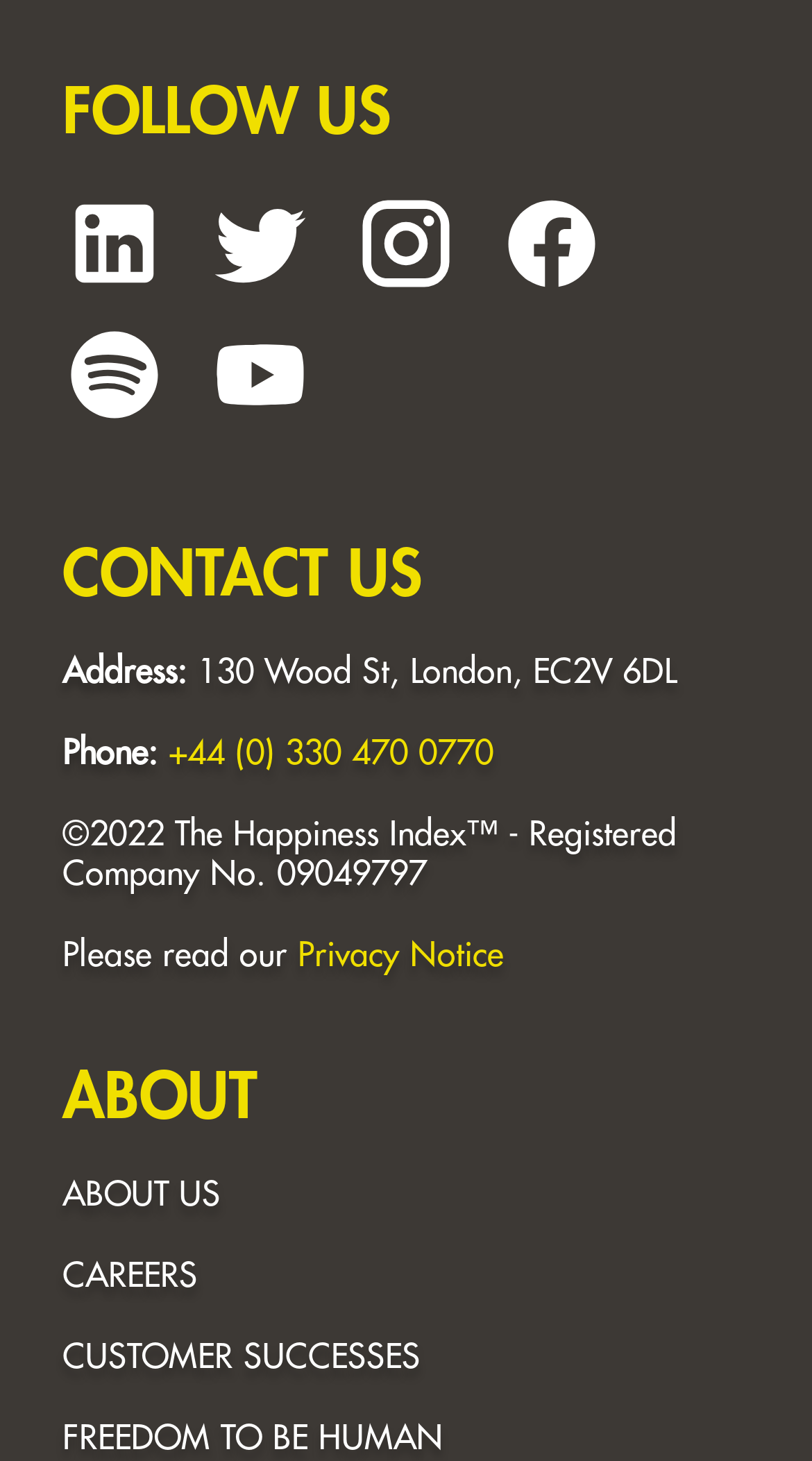Please identify the bounding box coordinates of the clickable area that will allow you to execute the instruction: "Follow us on LinkedIn".

[0.077, 0.191, 0.205, 0.205]